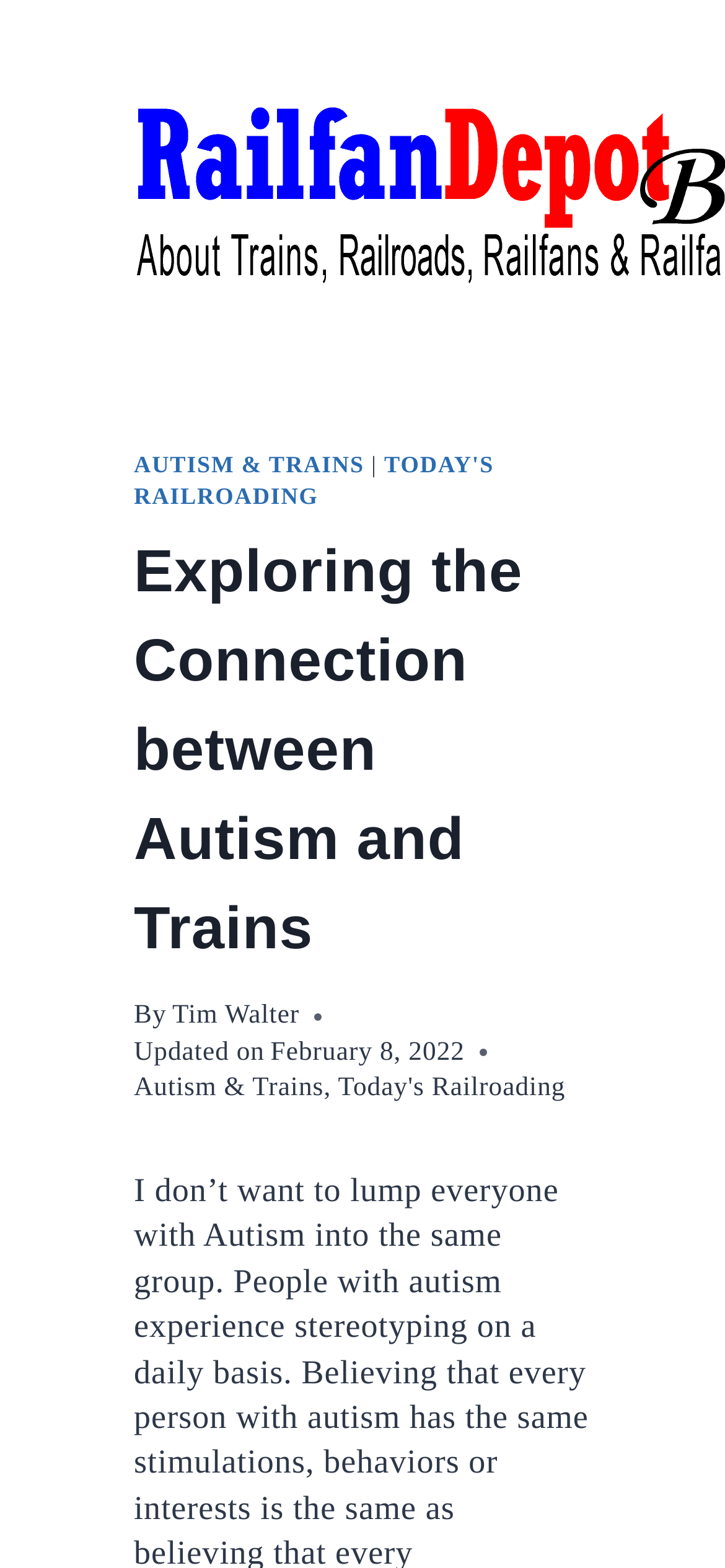What is the date the article was updated?
Analyze the image and deliver a detailed answer to the question.

The date the article was updated can be found by looking at the text 'Updated on' followed by the date 'February 8, 2022' which is located below the author's name.